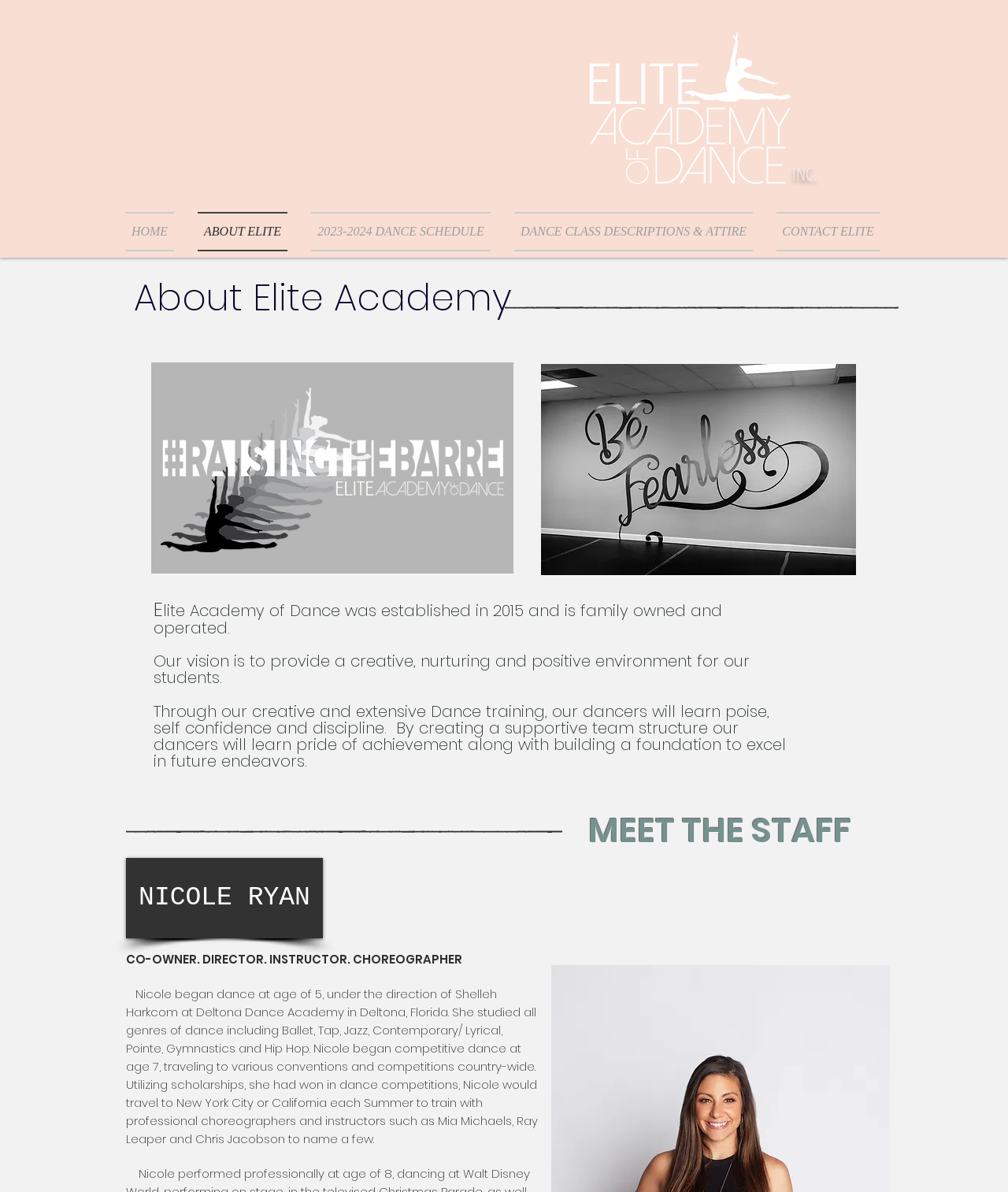What is the vision of Elite Academy?
Using the visual information, respond with a single word or phrase.

Provide a creative environment